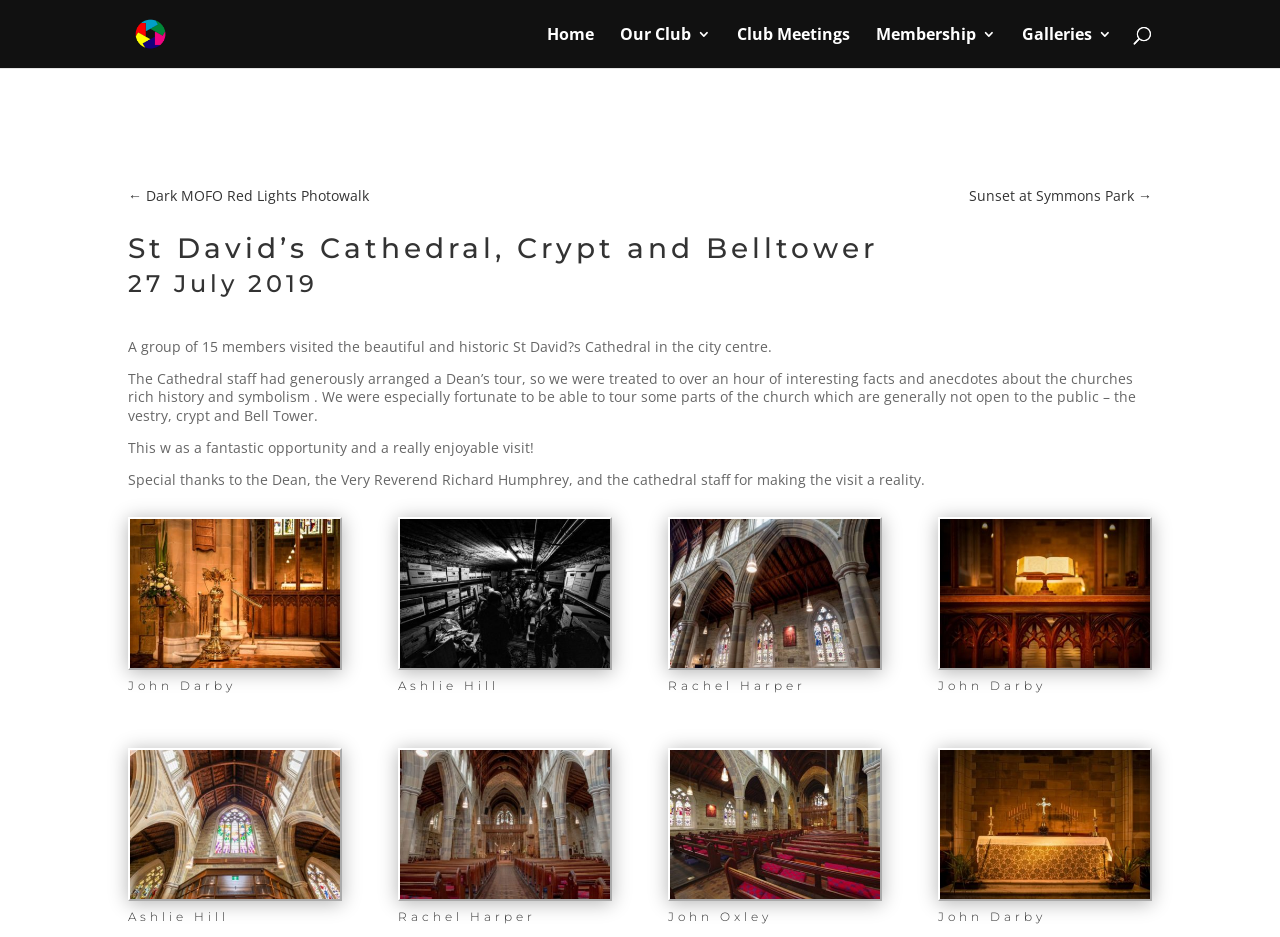Consider the image and give a detailed and elaborate answer to the question: 
What is the purpose of the Dean’s tour?

According to the text, the Dean’s tour was arranged to provide the group with interesting facts and anecdotes about the church’s rich history and symbolism.